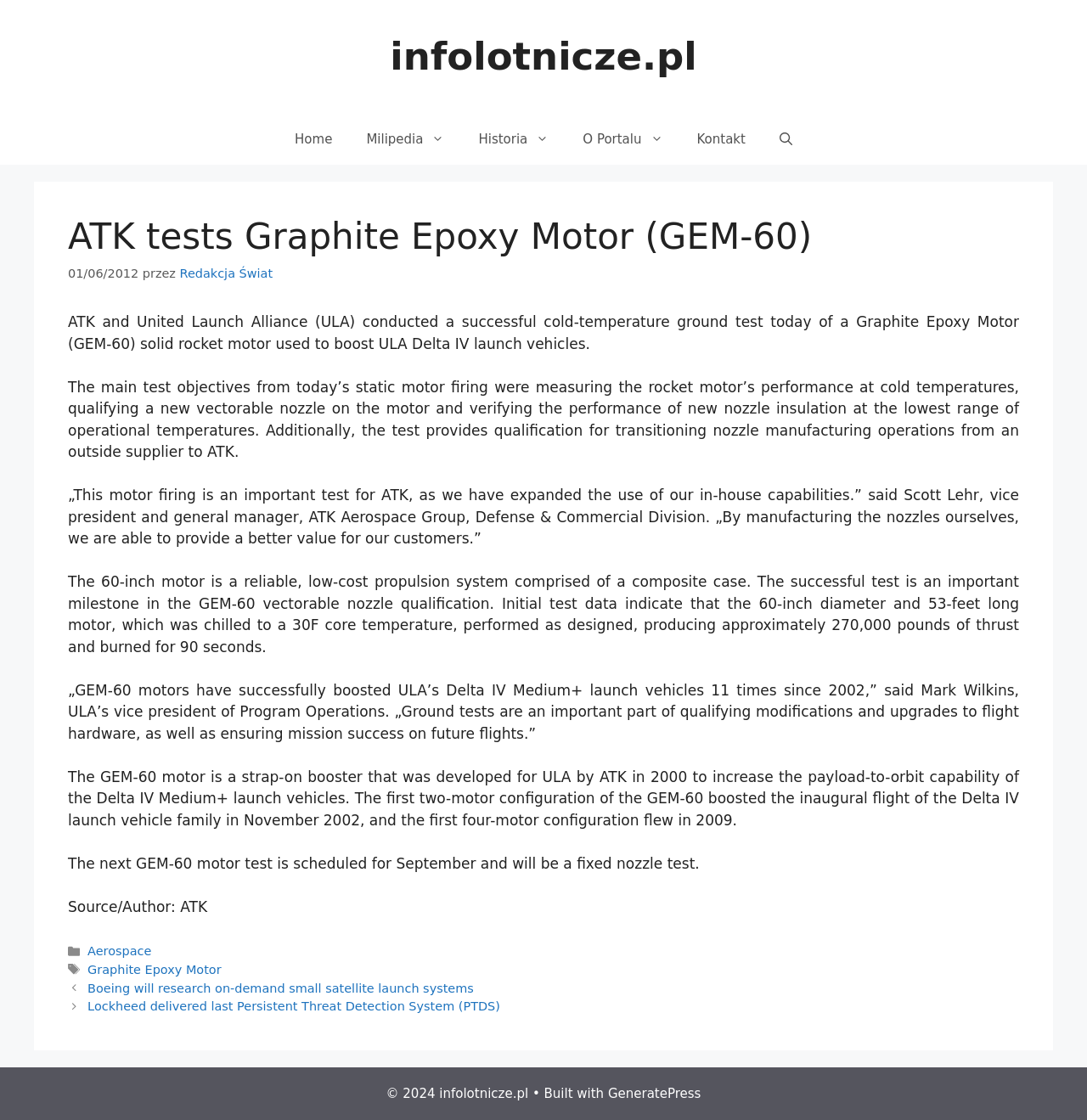Please answer the following question as detailed as possible based on the image: 
What is the name of the company that developed the GEM-60 motor?

The question can be answered by reading the article content, specifically the sentence which states 'The GEM-60 motor is a strap-on booster that was developed for ULA by ATK in 2000 to increase the payload-to-orbit capability of the Delta IV Medium+ launch vehicles.'